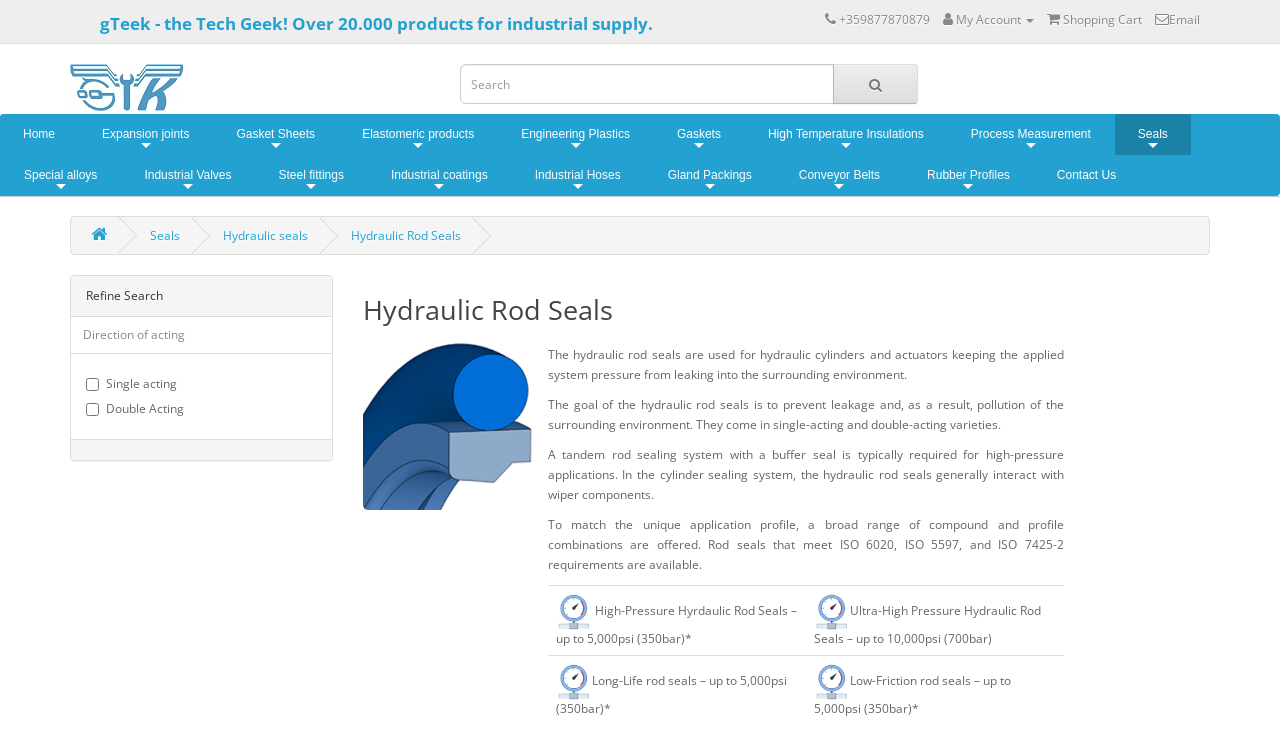Provide a brief response in the form of a single word or phrase:
What is the function of the wiper components in the cylinder sealing system?

Interact with hydraulic rod seals